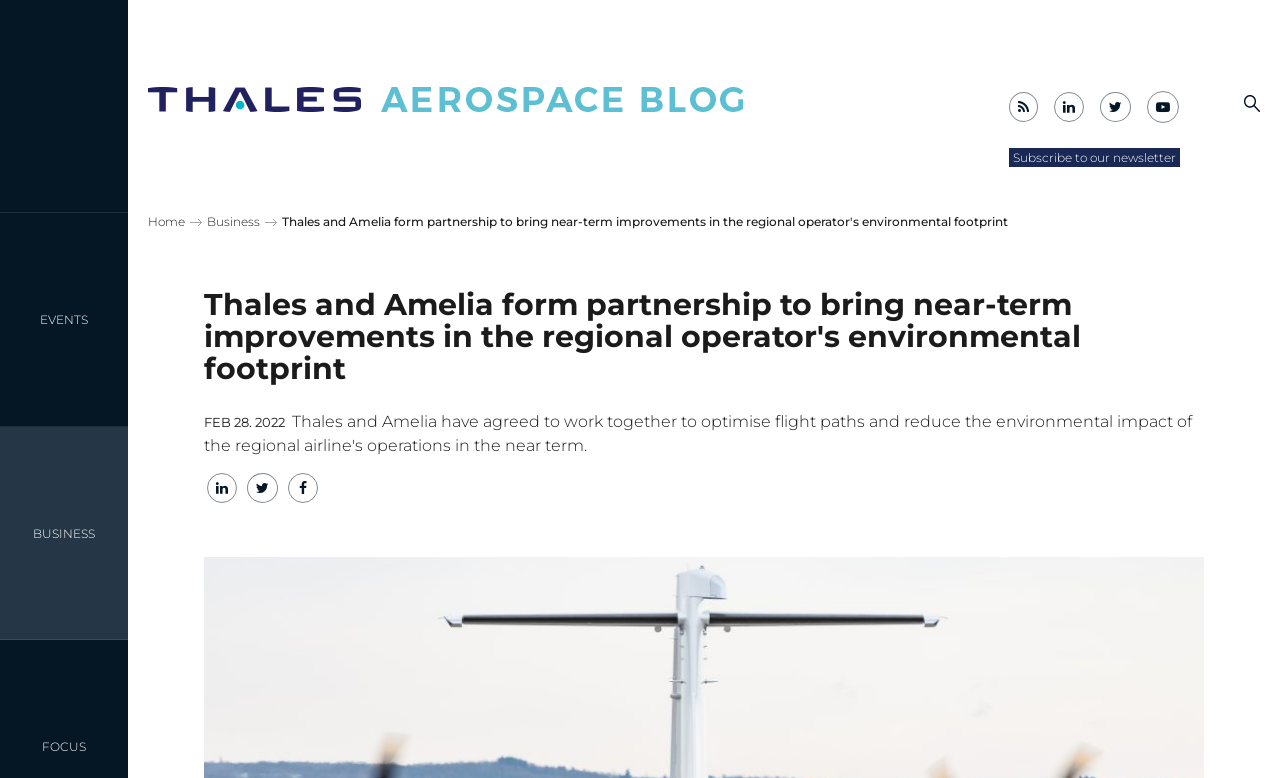Offer a meticulous caption that includes all visible features of the webpage.

The webpage appears to be a blog article from Thales Aerospace Blog, with a focus on a partnership between Thales and Amelia to reduce environmental footprint. 

At the top left, there are four links: an empty link, "EVENTS", "BUSINESS", and another empty link. Below these links, there is a header section that spans the entire width of the page. Within this header, there is a logo image on the left, followed by several social media links represented by icons, and a "Subscribe to our newsletter" text on the right. 

On the top right, there is another image, likely a secondary logo or icon. Below this, there are three links: "Home", "Business", and another empty link, each accompanied by a small image. 

The main content of the page begins with a heading that spans most of the page's width, stating the title of the article. Below the heading, there is a date "FEB 28. 2022" on the left. On the right, there are three social media links represented by icons.